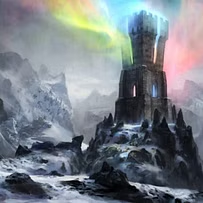What is the surrounding terrain like?
Give a one-word or short-phrase answer derived from the screenshot.

Snowy